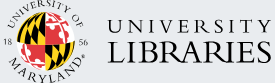Using the elements shown in the image, answer the question comprehensively: What is emphasized by the bold, black lettering?

The bold, black lettering of 'UNIVERSITY LIBRARIES' emphasizes the library's identity and its affiliation with the University of Maryland, highlighting its commitment to supporting academic research and resources for the university community.